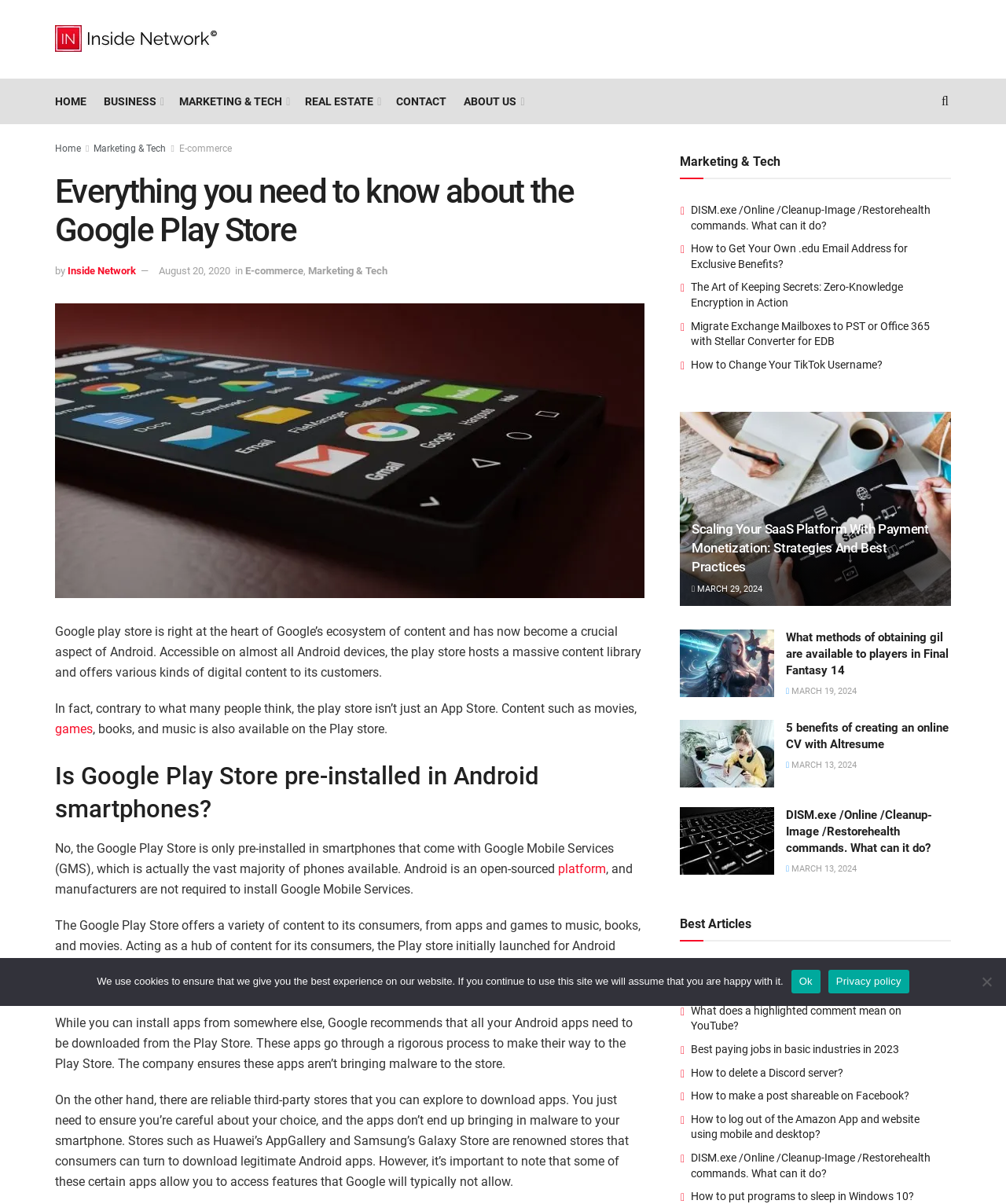Could you determine the bounding box coordinates of the clickable element to complete the instruction: "Click on the 'HOME' link"? Provide the coordinates as four float numbers between 0 and 1, i.e., [left, top, right, bottom].

[0.055, 0.075, 0.086, 0.093]